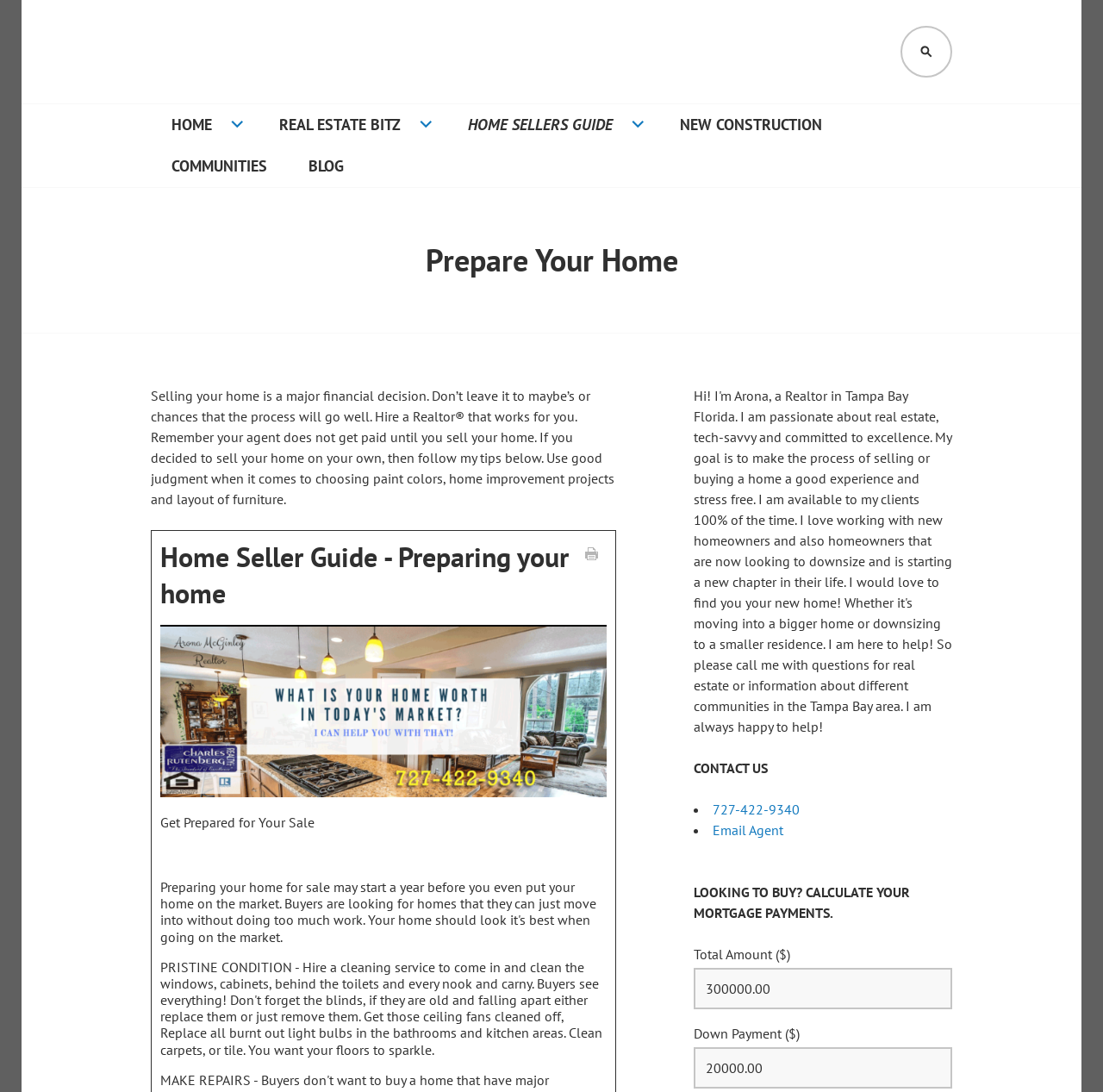Locate the bounding box coordinates of the UI element described by: "Real Estate Bitz". The bounding box coordinates should consist of four float numbers between 0 and 1, i.e., [left, top, right, bottom].

[0.234, 0.096, 0.405, 0.133]